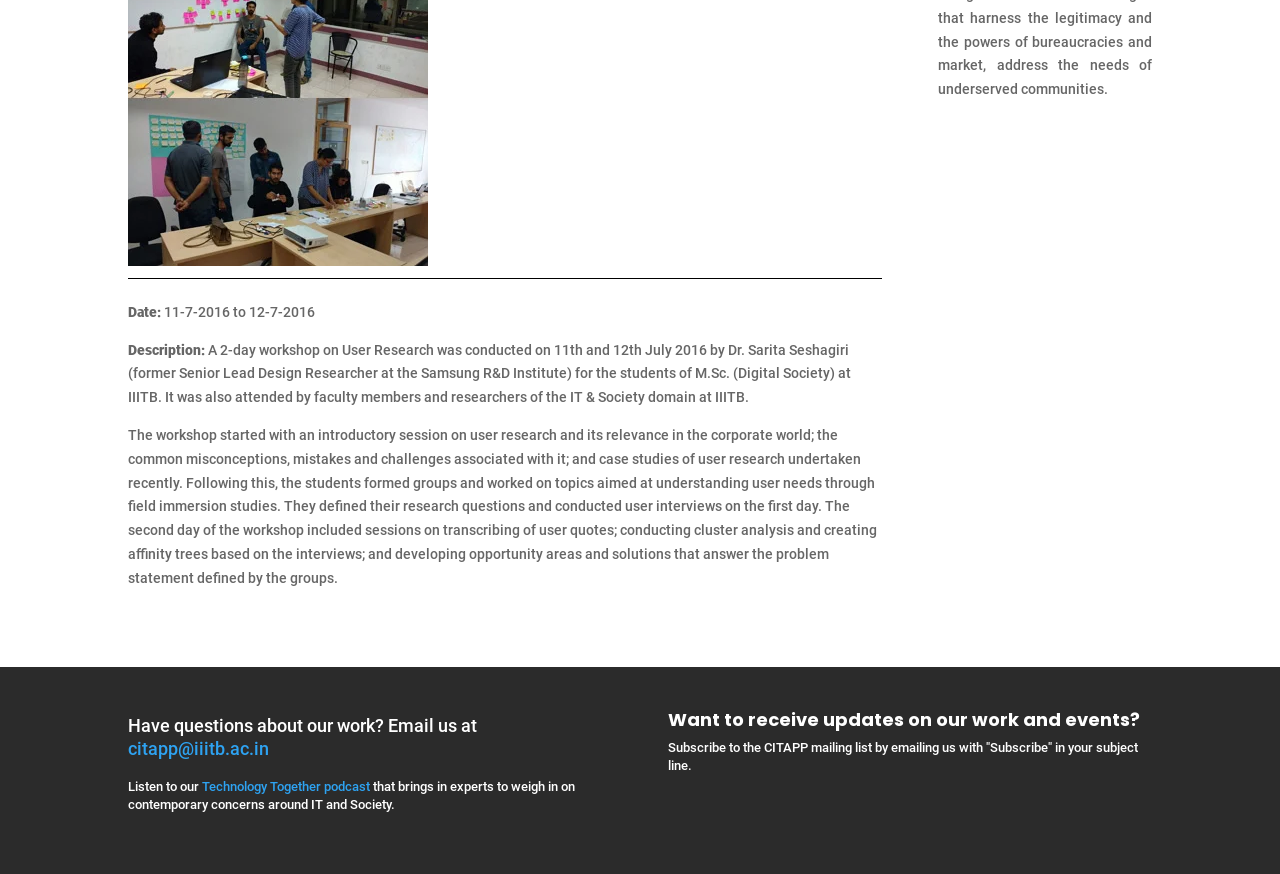Identify the bounding box for the given UI element using the description provided. Coordinates should be in the format (top-left x, top-left y, bottom-right x, bottom-right y) and must be between 0 and 1. Here is the description: citapp@iiitb.ac.in

[0.1, 0.845, 0.21, 0.869]